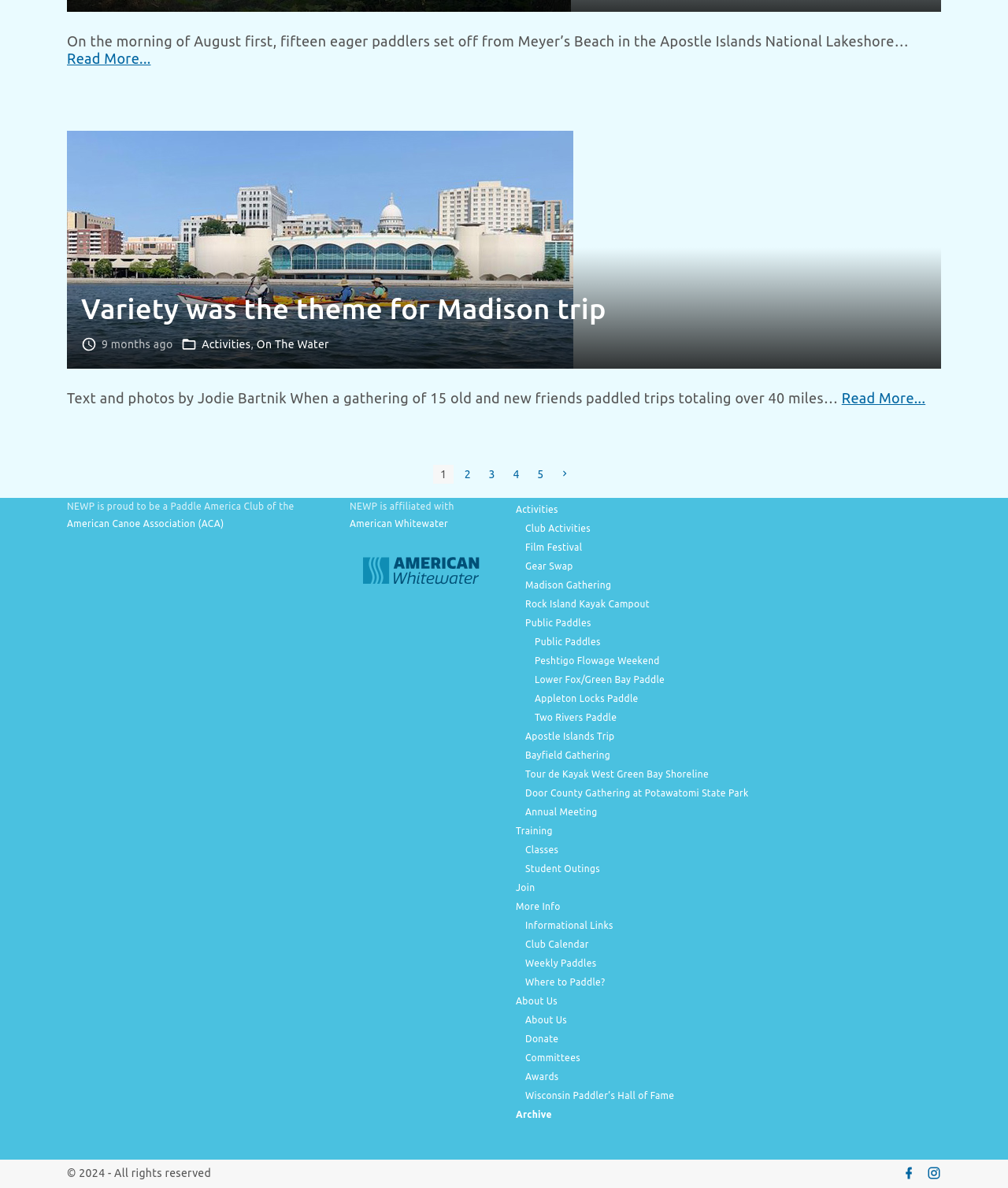Can you find the bounding box coordinates of the area I should click to execute the following instruction: "View the Variety was the theme for Madison trip article"?

[0.066, 0.299, 0.569, 0.313]